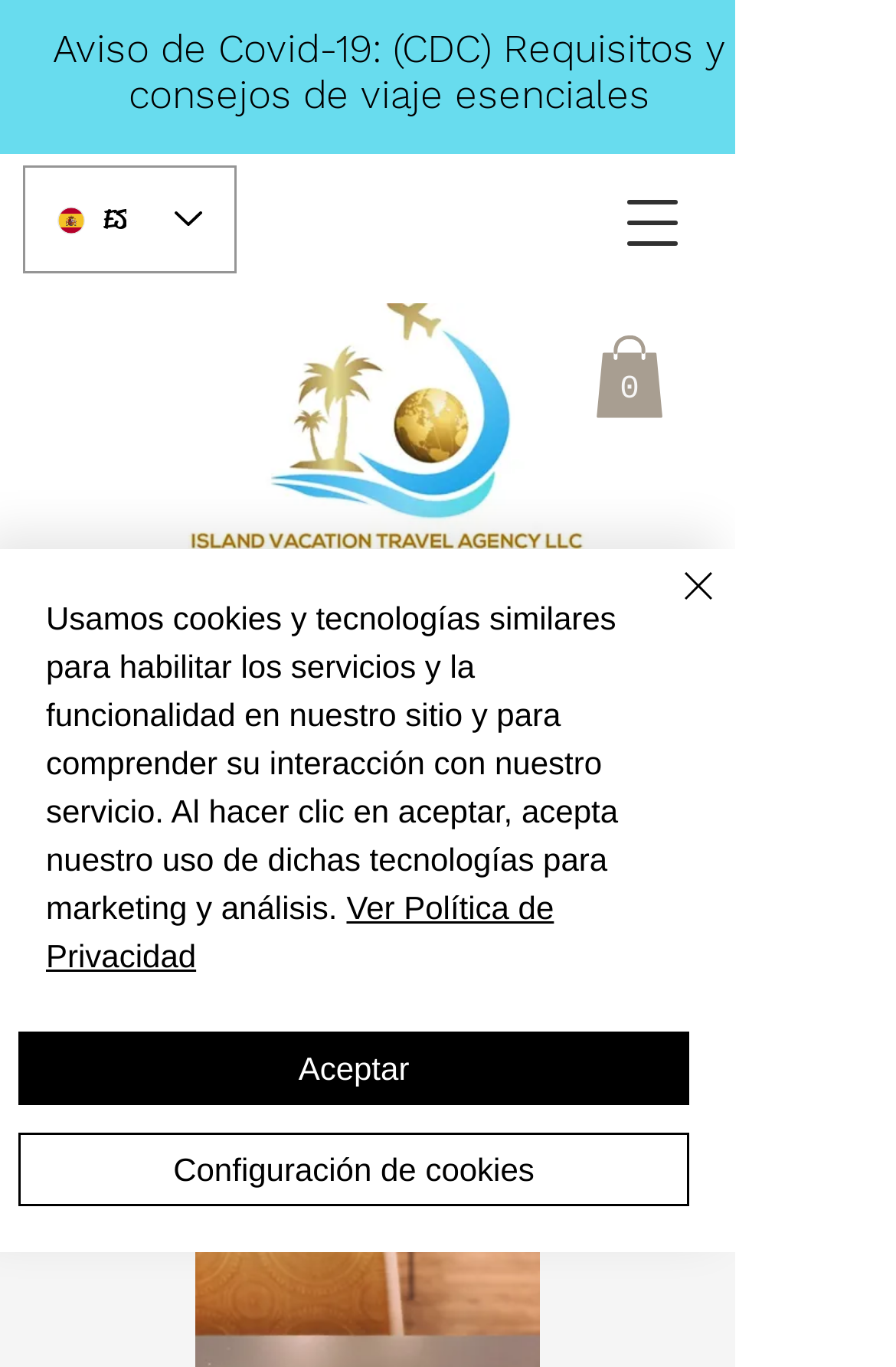Please predict the bounding box coordinates of the element's region where a click is necessary to complete the following instruction: "View cart". The coordinates should be represented by four float numbers between 0 and 1, i.e., [left, top, right, bottom].

[0.664, 0.245, 0.741, 0.306]